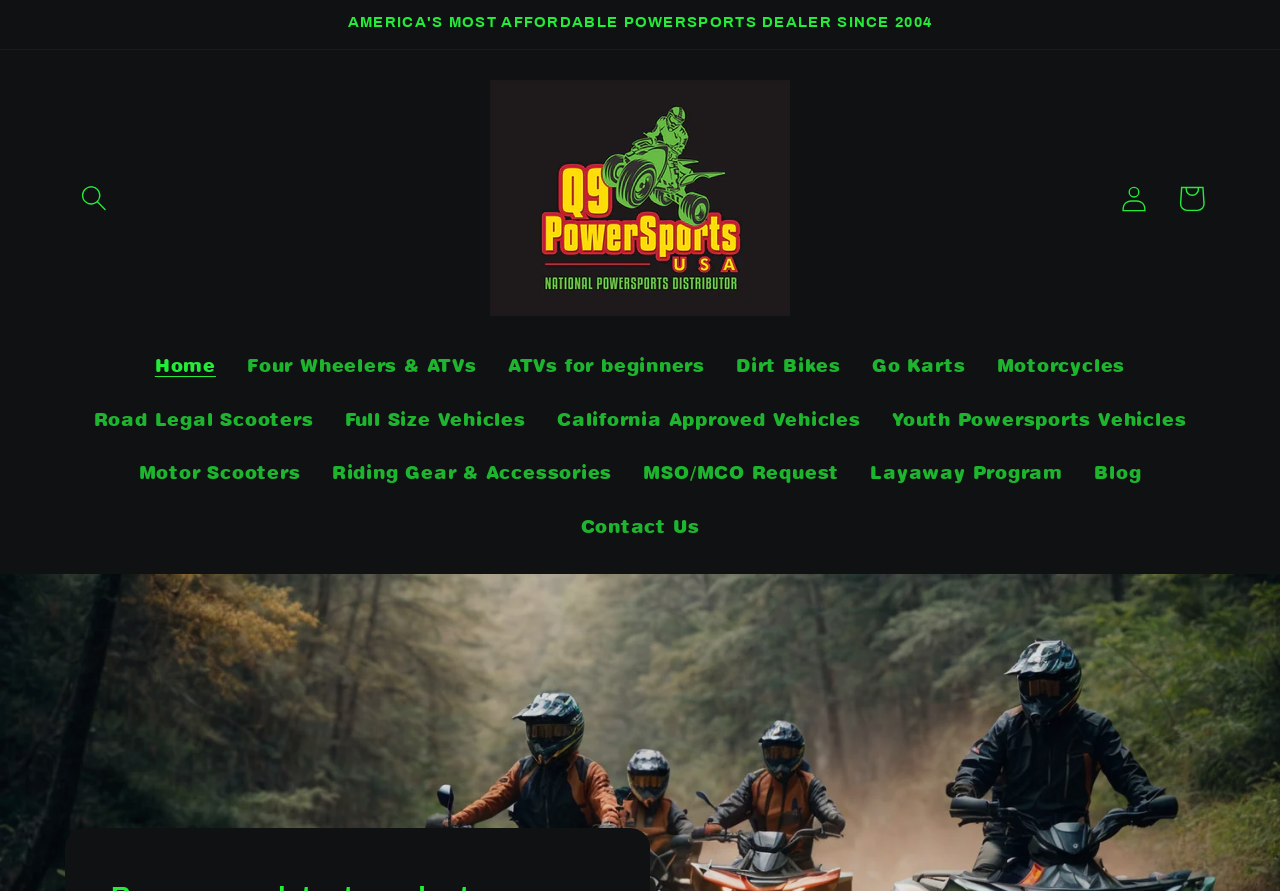Determine the bounding box coordinates of the UI element that matches the following description: "Four Wheelers & ATVs". The coordinates should be four float numbers between 0 and 1 in the format [left, top, right, bottom].

[0.181, 0.381, 0.385, 0.441]